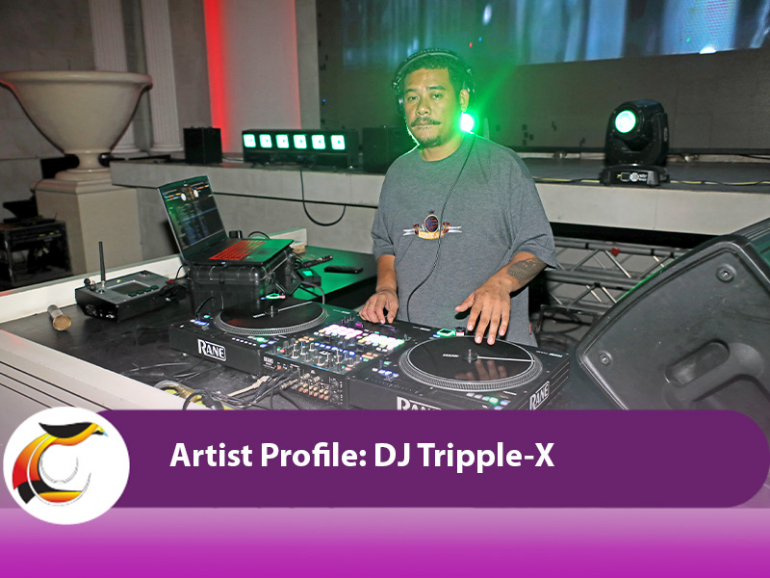Where did DJ Tripple-X work in 2008?
Provide a well-explained and detailed answer to the question.

The caption states that DJ Tripple-X's journey began in 2008 when he worked as a construction laborer at Lamana Hotel, which is mentioned in the second paragraph.